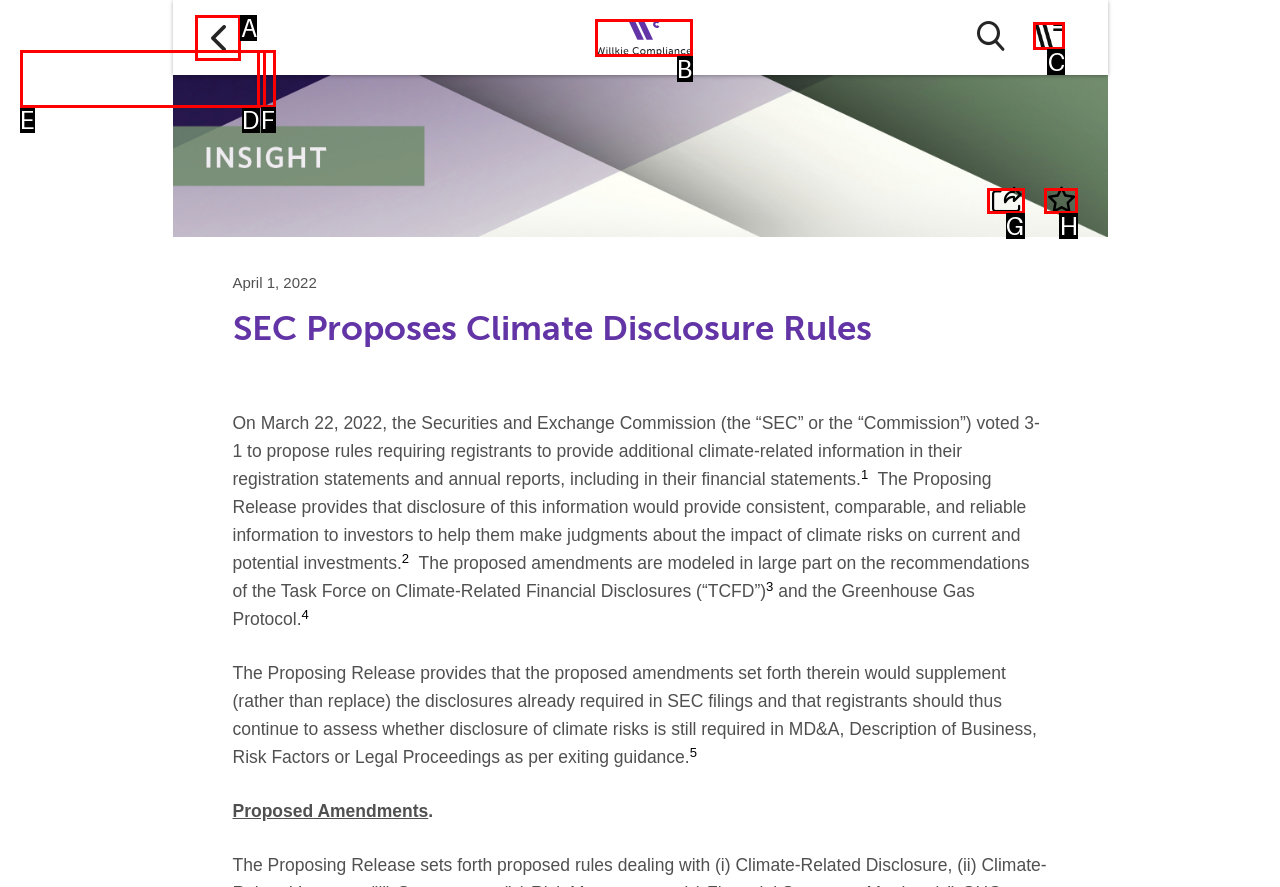Look at the description: aria-label="Toggle navigation"
Determine the letter of the matching UI element from the given choices.

C